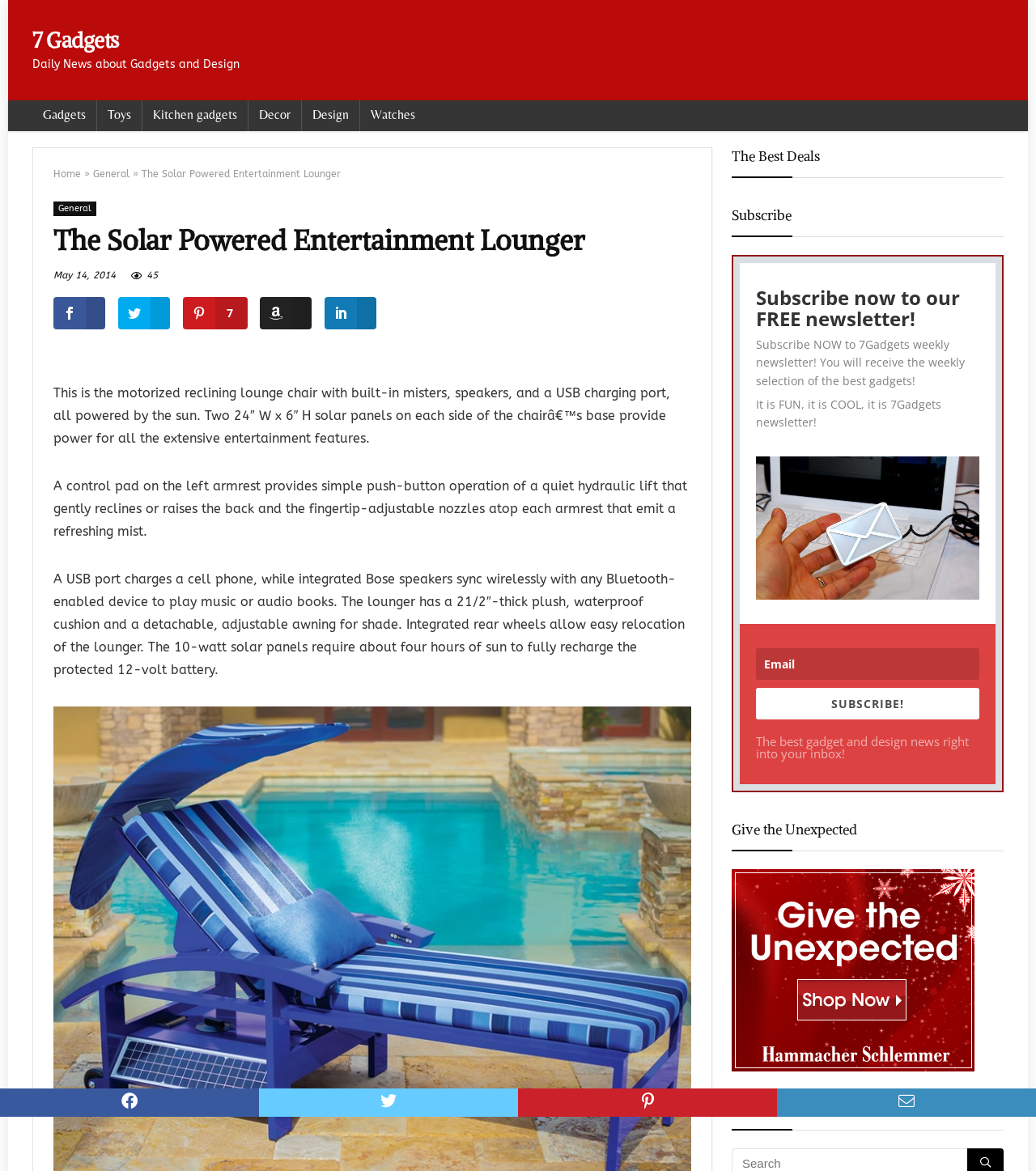Identify the bounding box coordinates of the element that should be clicked to fulfill this task: "Read more about the Solar Powered Entertainment Lounger". The coordinates should be provided as four float numbers between 0 and 1, i.e., [left, top, right, bottom].

[0.052, 0.194, 0.667, 0.217]